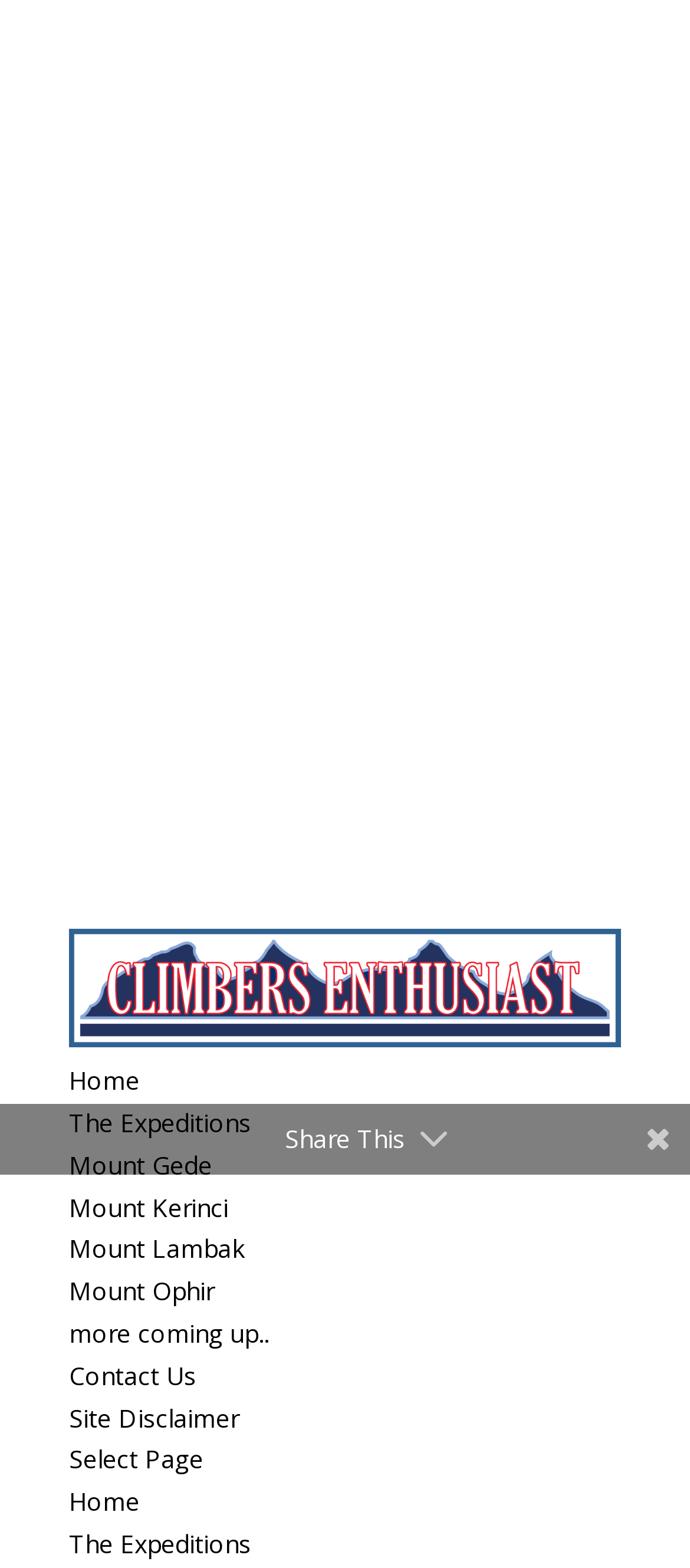Extract the heading text from the webpage.

MOUNT OPHIR / GUNUNG LEDANG